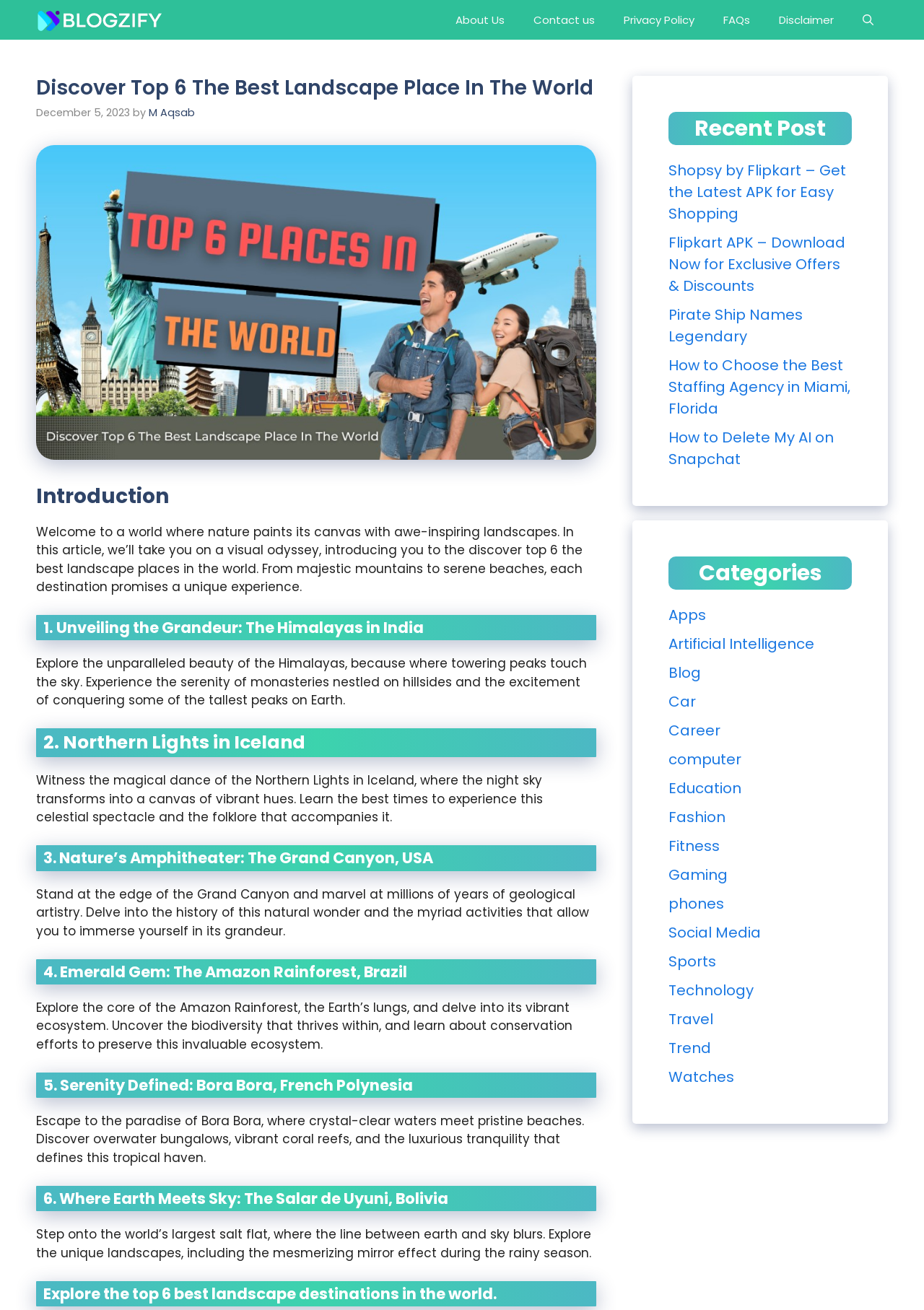What is the category of the post 'Shopsy by Flipkart – Get the Latest APK for Easy Shopping'?
Based on the visual, give a brief answer using one word or a short phrase.

Apps